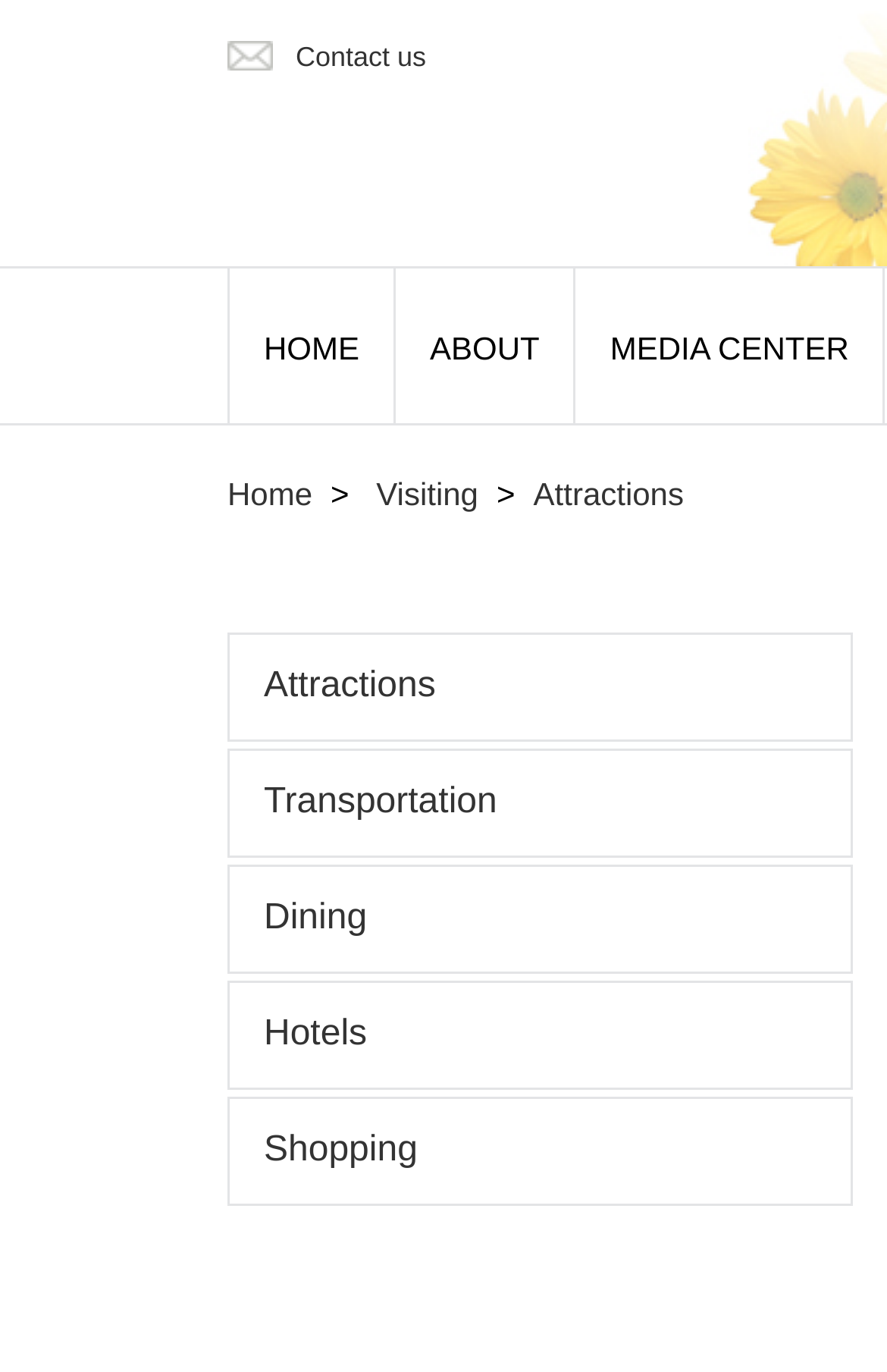Locate the bounding box coordinates of the element that should be clicked to fulfill the instruction: "explore transportation options".

[0.297, 0.57, 0.56, 0.599]